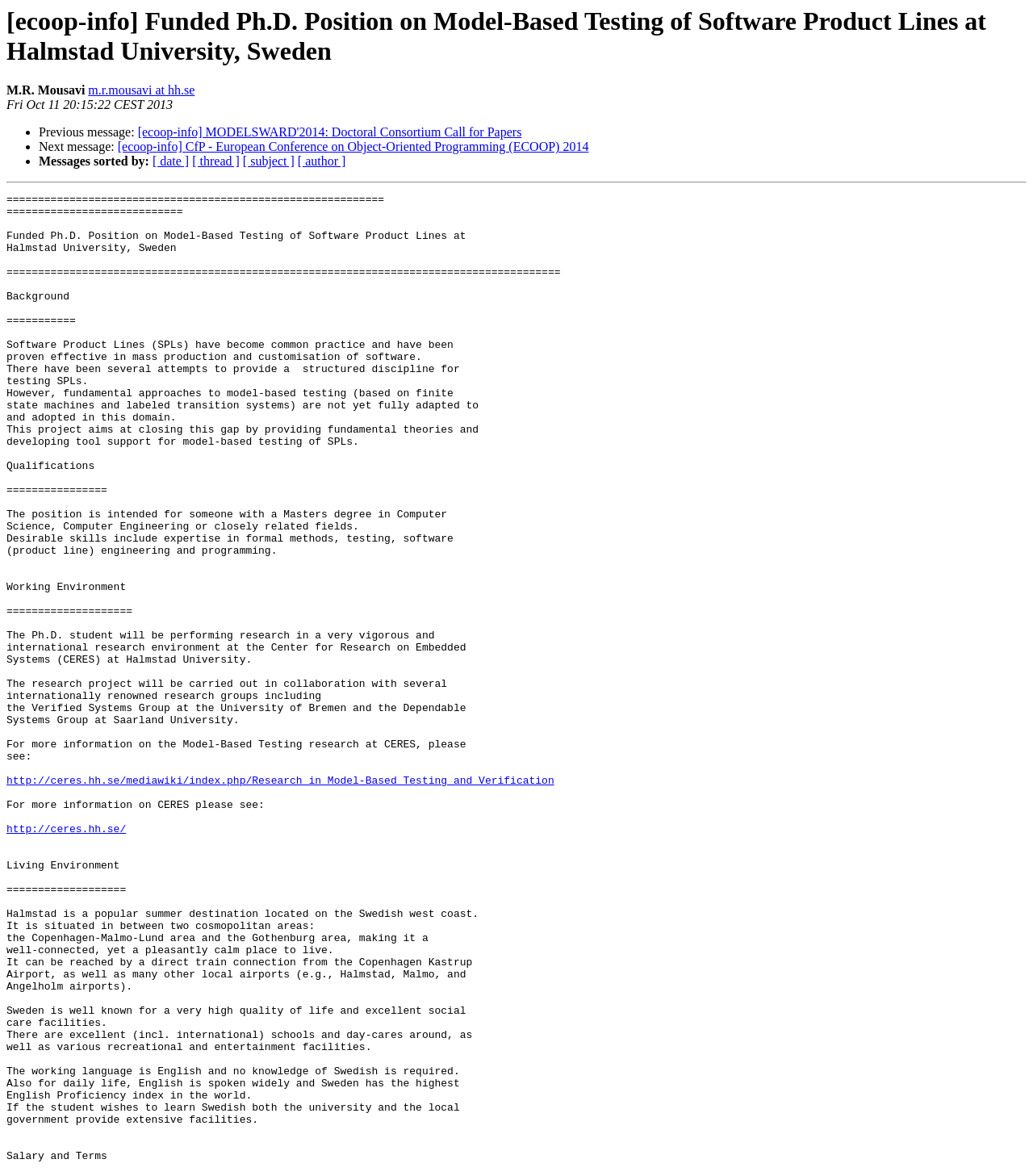Please specify the bounding box coordinates of the area that should be clicked to accomplish the following instruction: "Contact M.R. Mousavi". The coordinates should consist of four float numbers between 0 and 1, i.e., [left, top, right, bottom].

[0.085, 0.071, 0.189, 0.083]